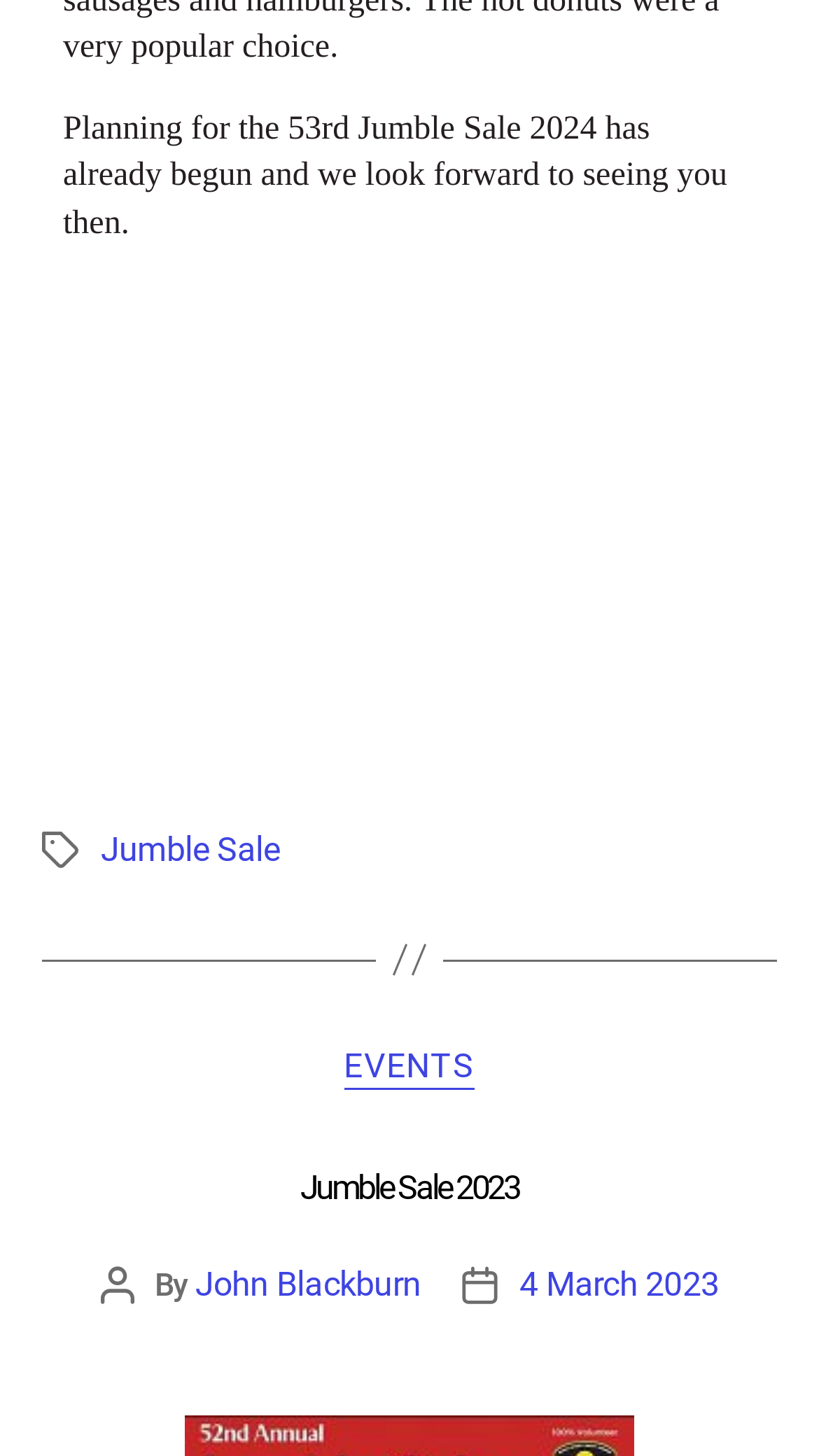When did the Jumble Sale 2023 take place?
Your answer should be a single word or phrase derived from the screenshot.

4 March 2023